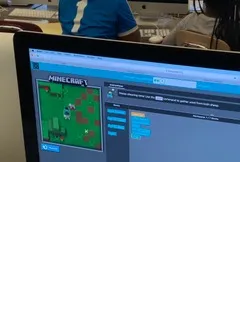Break down the image and describe every detail you can observe.

The image features a close-up of a computer screen displaying a Minecraft programming interface, showcasing an interactive coding environment. In this screen, colorful blocks represent various coding commands that can be used to navigate the game world. The game graphics depict a vibrant landscape with characters and elements typical of Minecraft, indicating an engaging coding activity. In the background, a student dressed in a blue shirt is visible, hinting at a collaborative STEM learning environment where students are encouraged to explore programming through game design. This image reflects the integration of technology in education, highlighting the emphasis on coding and robotics within the curriculum.